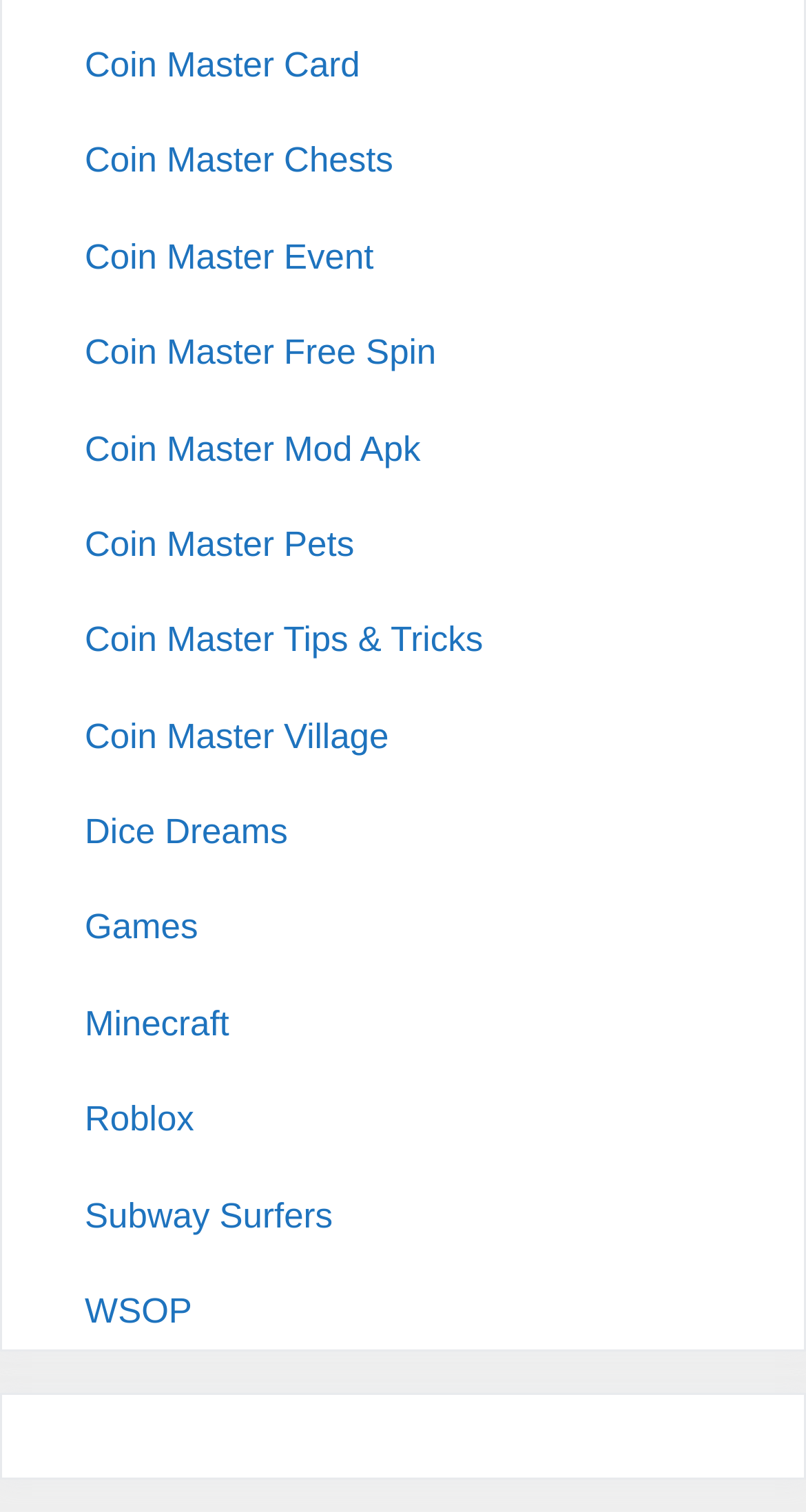Provide the bounding box coordinates of the area you need to click to execute the following instruction: "View Coin Master Tips & Tricks".

[0.105, 0.41, 0.599, 0.436]